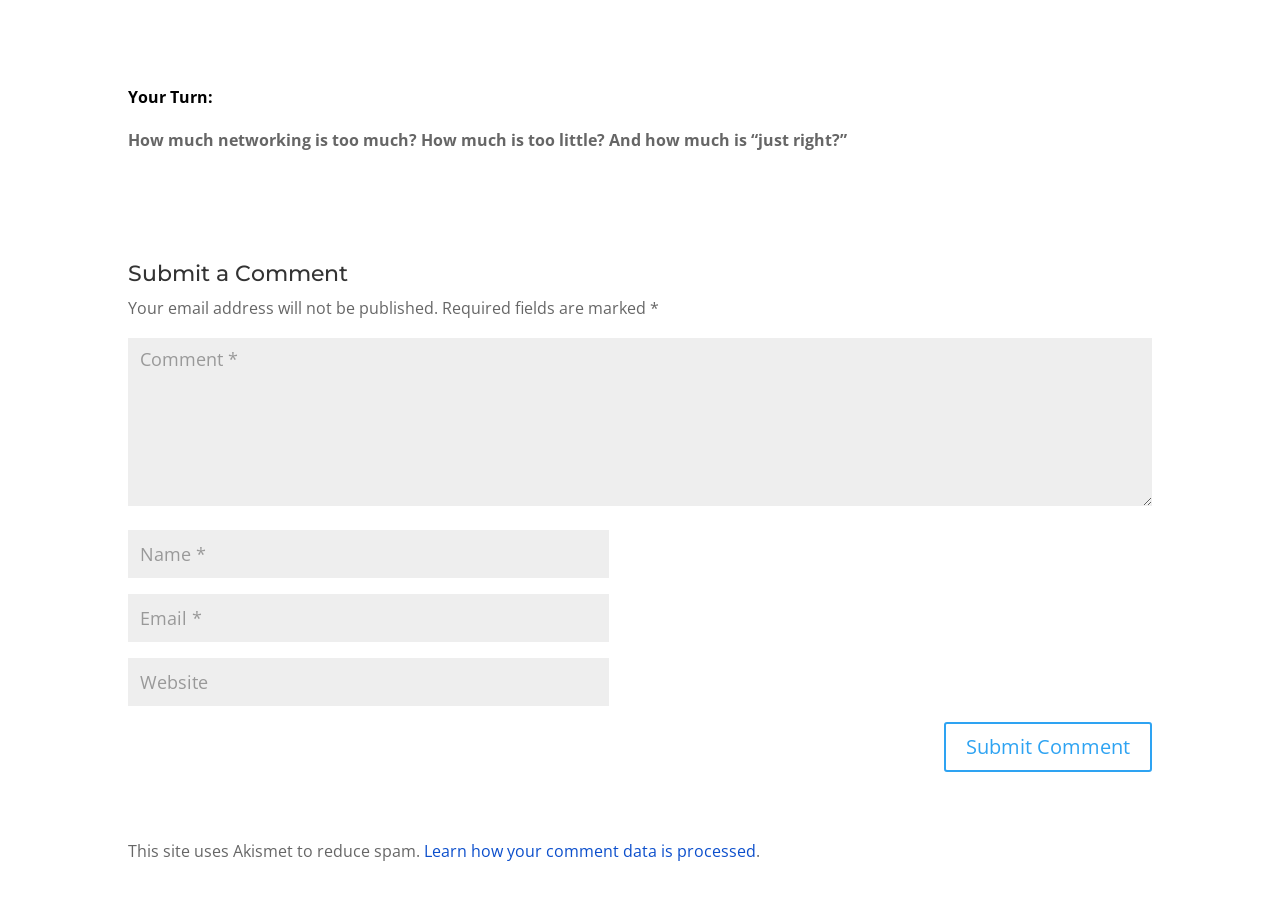Identify the bounding box for the described UI element. Provide the coordinates in (top-left x, top-left y, bottom-right x, bottom-right y) format with values ranging from 0 to 1: input value="Email *" aria-describedby="email-notes" name="email"

[0.1, 0.644, 0.476, 0.696]